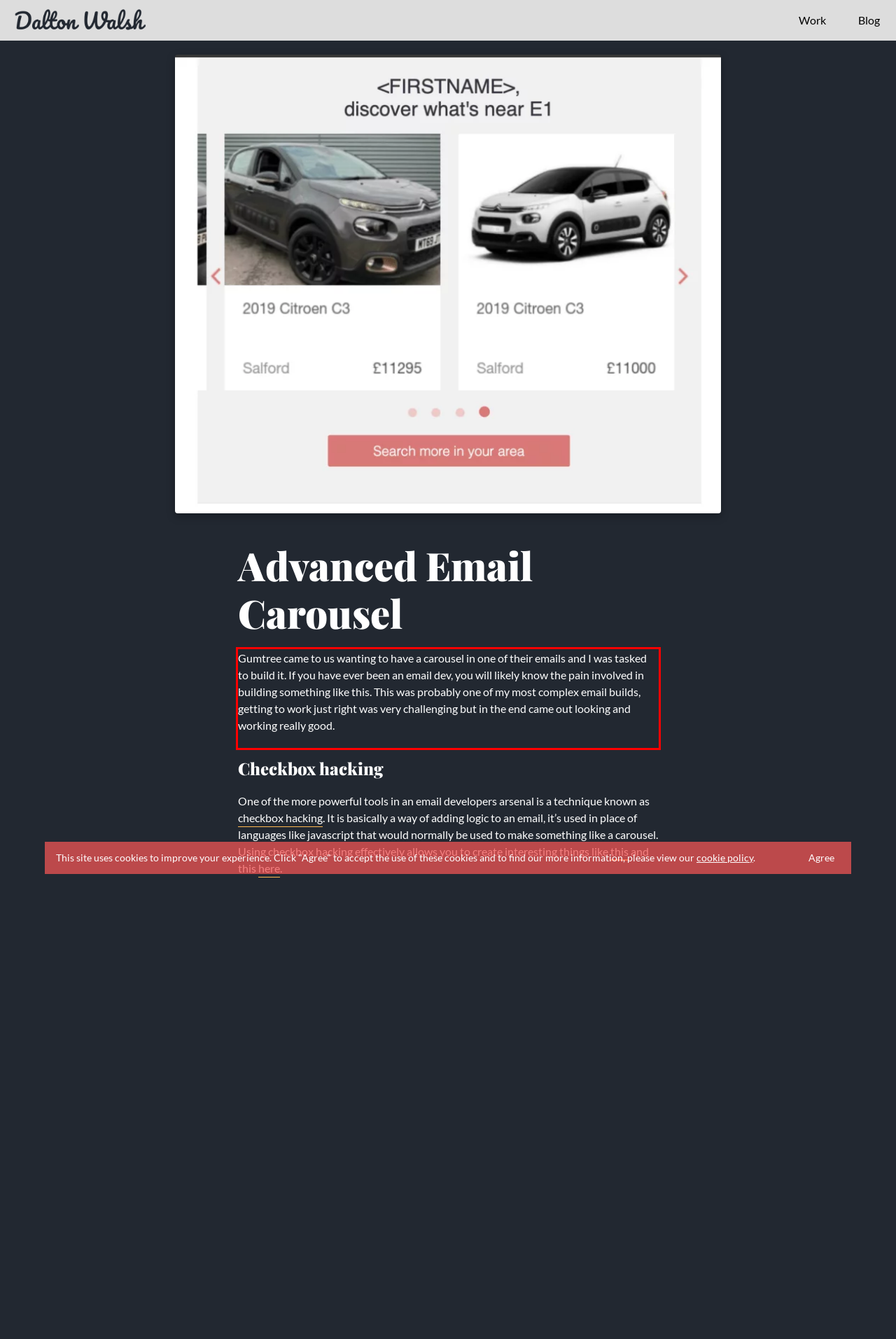Given a screenshot of a webpage, identify the red bounding box and perform OCR to recognize the text within that box.

Gumtree came to us wanting to have a carousel in one of their emails and I was tasked to build it. If you have ever been an email dev, you will likely know the pain involved in building something like this. This was probably one of my most complex email builds, getting to work just right was very challenging but in the end came out looking and working really good.